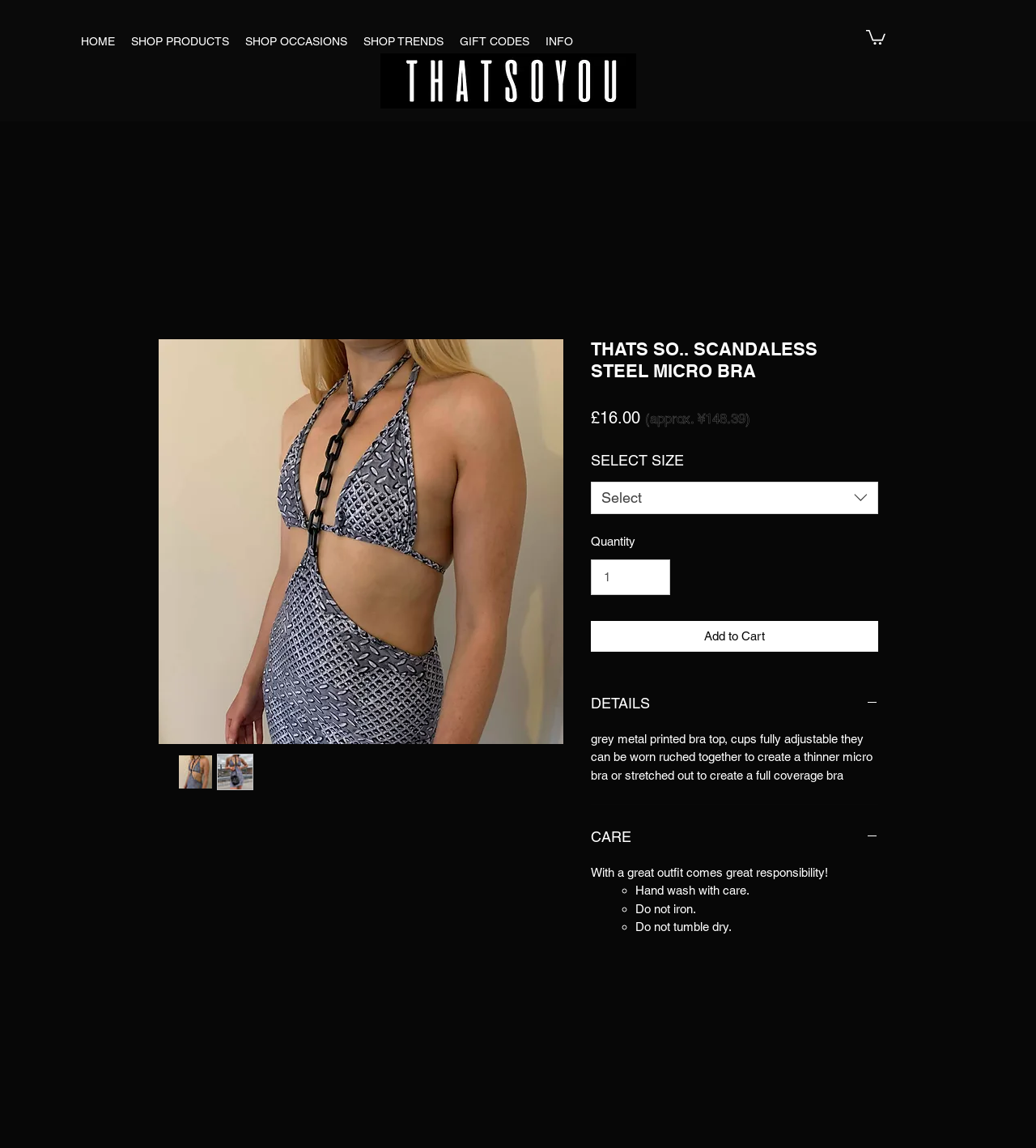Kindly provide the bounding box coordinates of the section you need to click on to fulfill the given instruction: "browse shop products".

[0.119, 0.025, 0.229, 0.047]